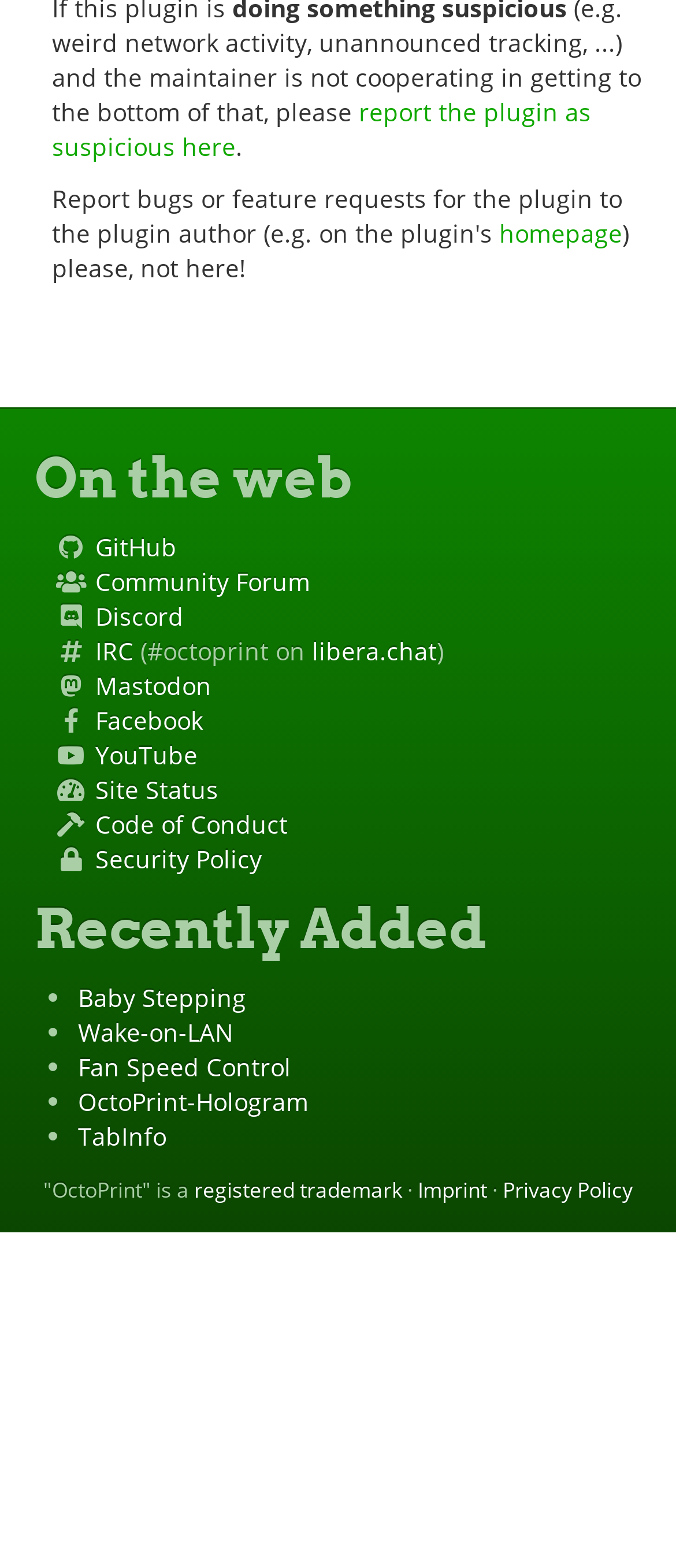Identify the bounding box of the UI element that matches this description: "Community Forum".

[0.141, 0.36, 0.459, 0.381]